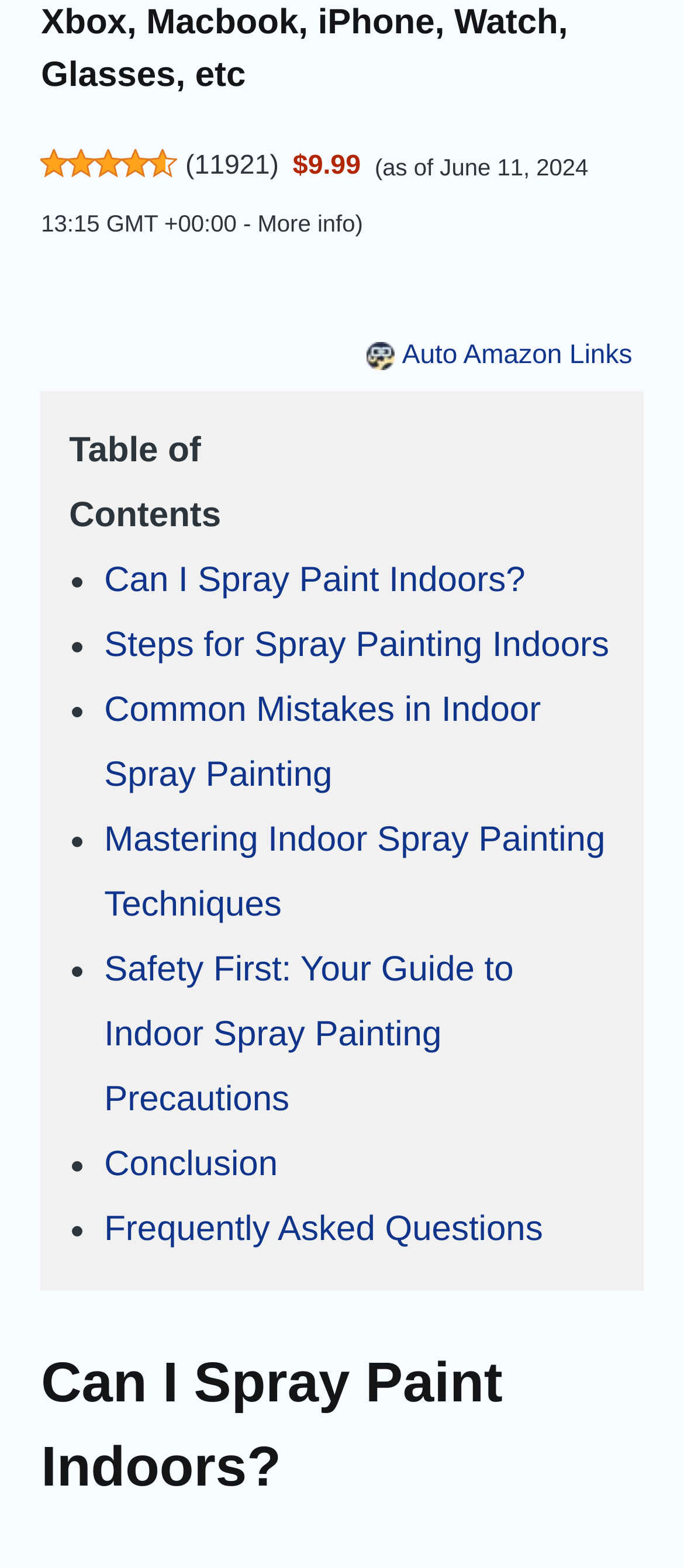Determine the bounding box of the UI element mentioned here: "Powered by". The coordinates must be in the format [left, top, right, bottom] with values ranging from 0 to 1.

None